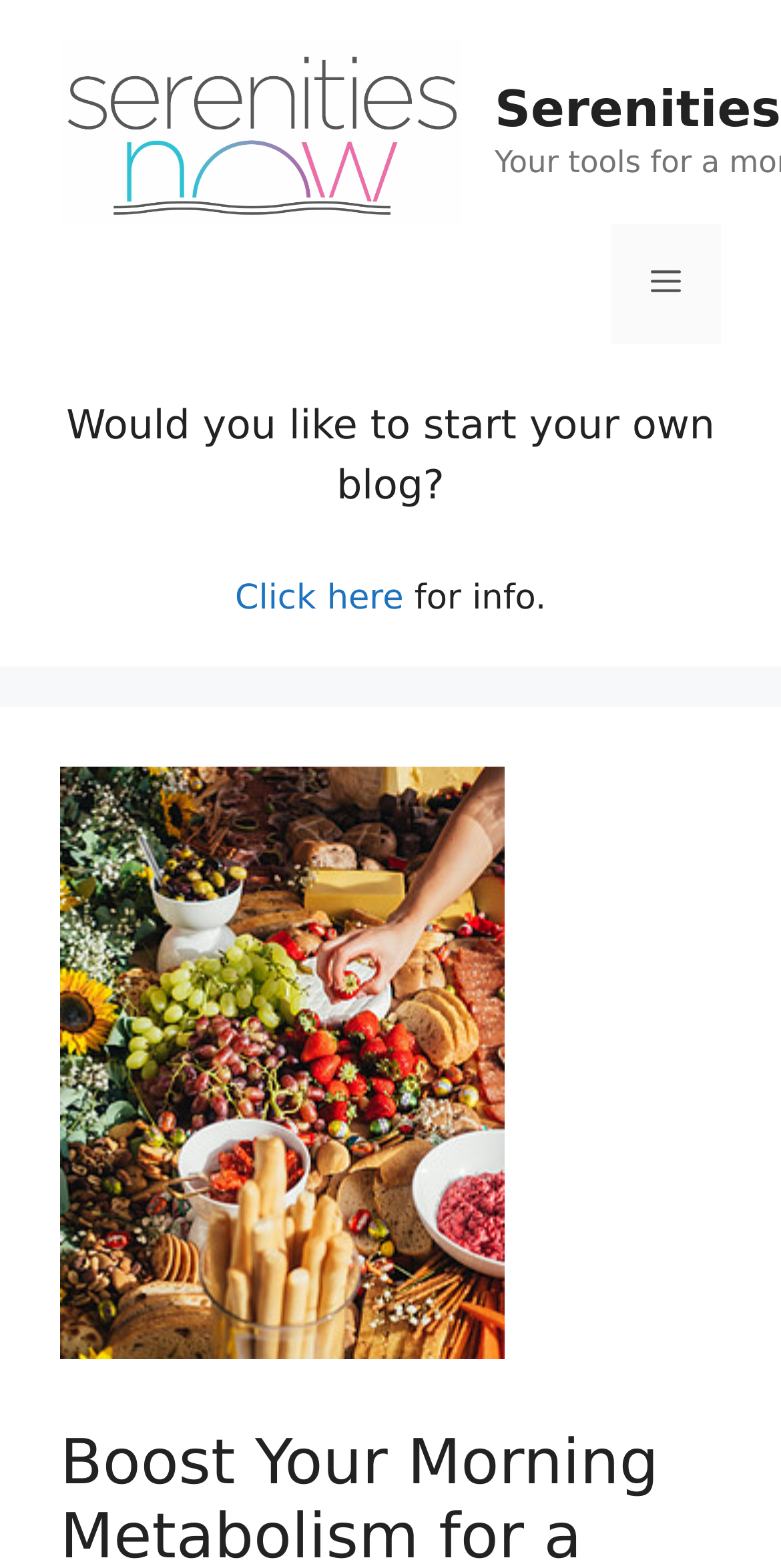Please determine the bounding box coordinates for the UI element described as: "alt="Serenities Now LLC"".

[0.077, 0.071, 0.59, 0.096]